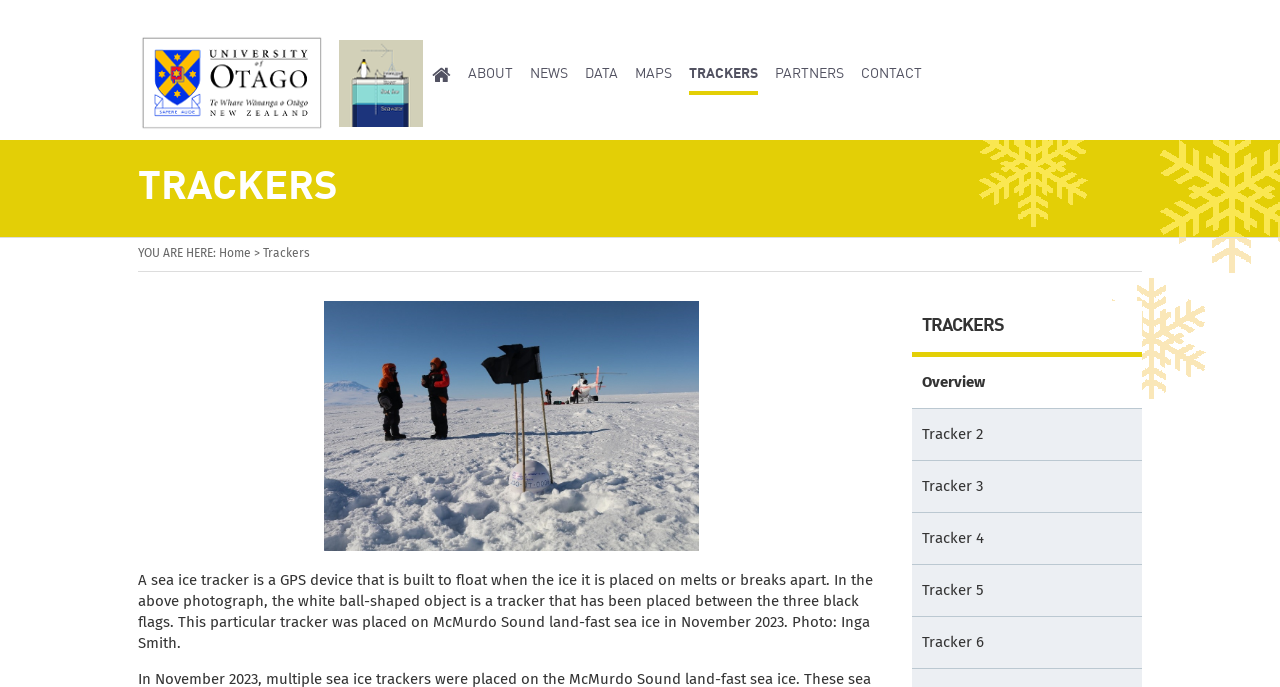Please find the bounding box for the UI component described as follows: "Trackers".

[0.712, 0.438, 0.892, 0.512]